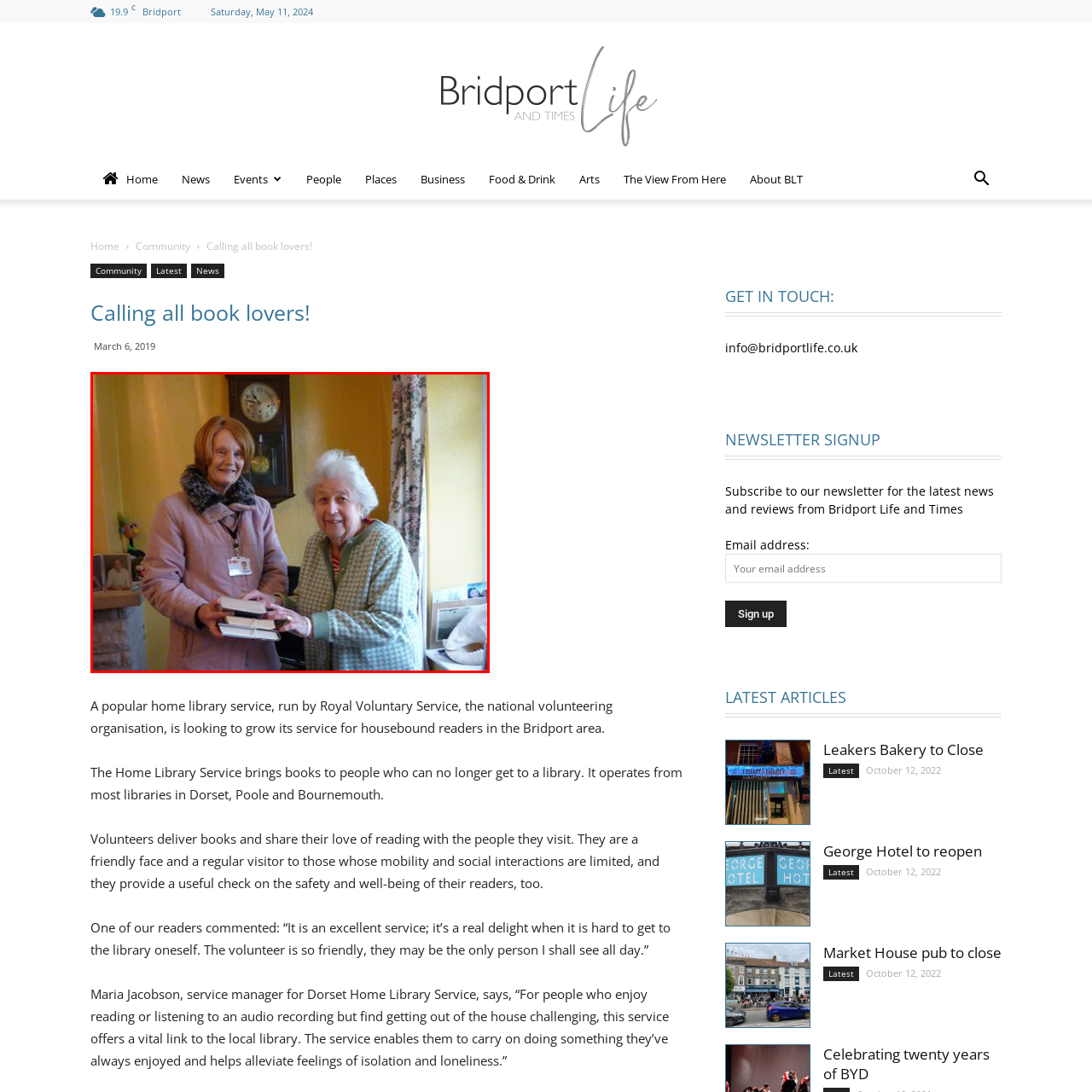Focus on the image marked by the red bounding box and offer an in-depth answer to the subsequent question based on the visual content: What is in the background of the image?

The caption describes the background of the image as a quaint living room, which is evident from the presence of a wall clock and framed photographs. This detail helps to create a sense of warmth and familiarity in the scene.